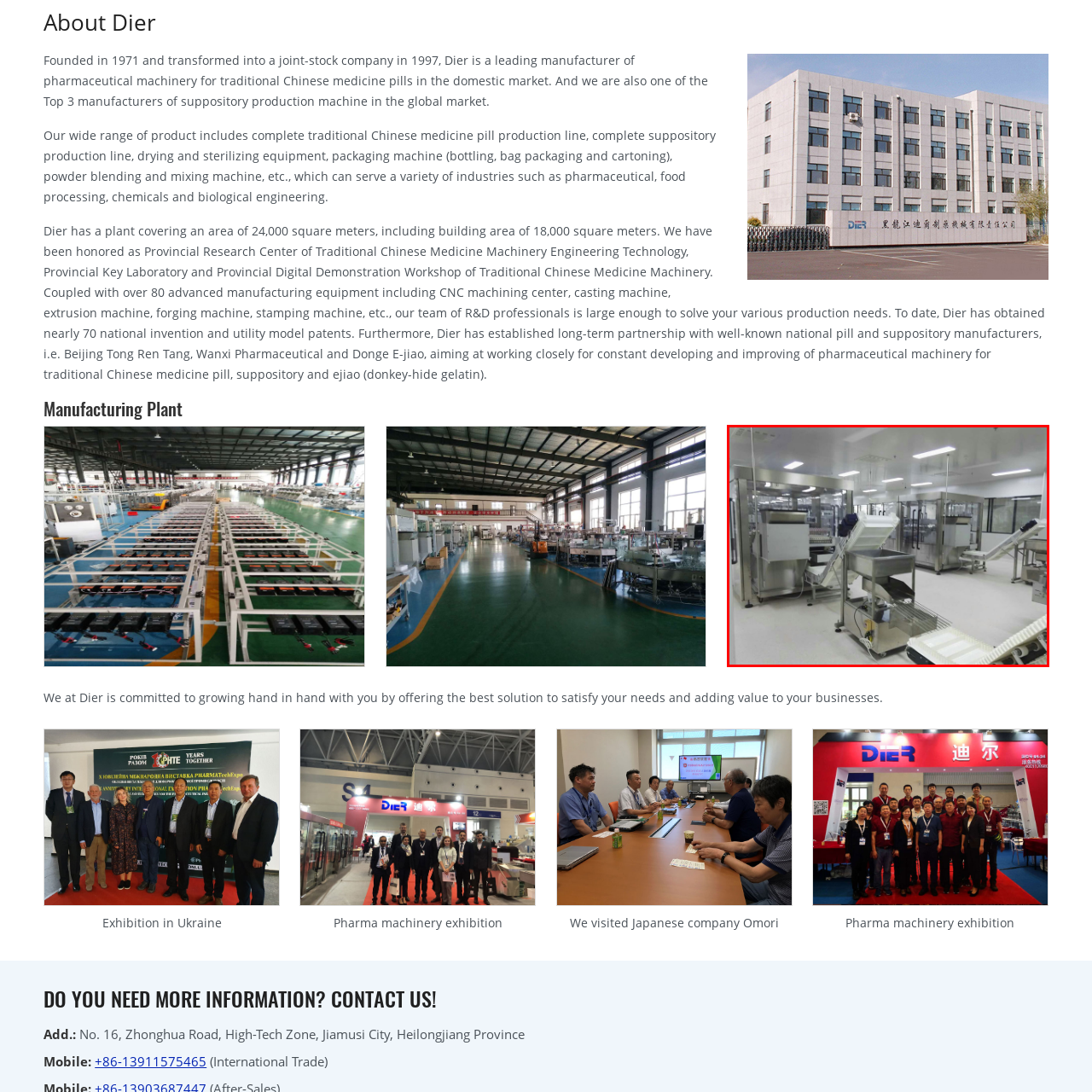Observe the area inside the red box, What is the primary material of the equipment in the facility? Respond with a single word or phrase.

Stainless steel